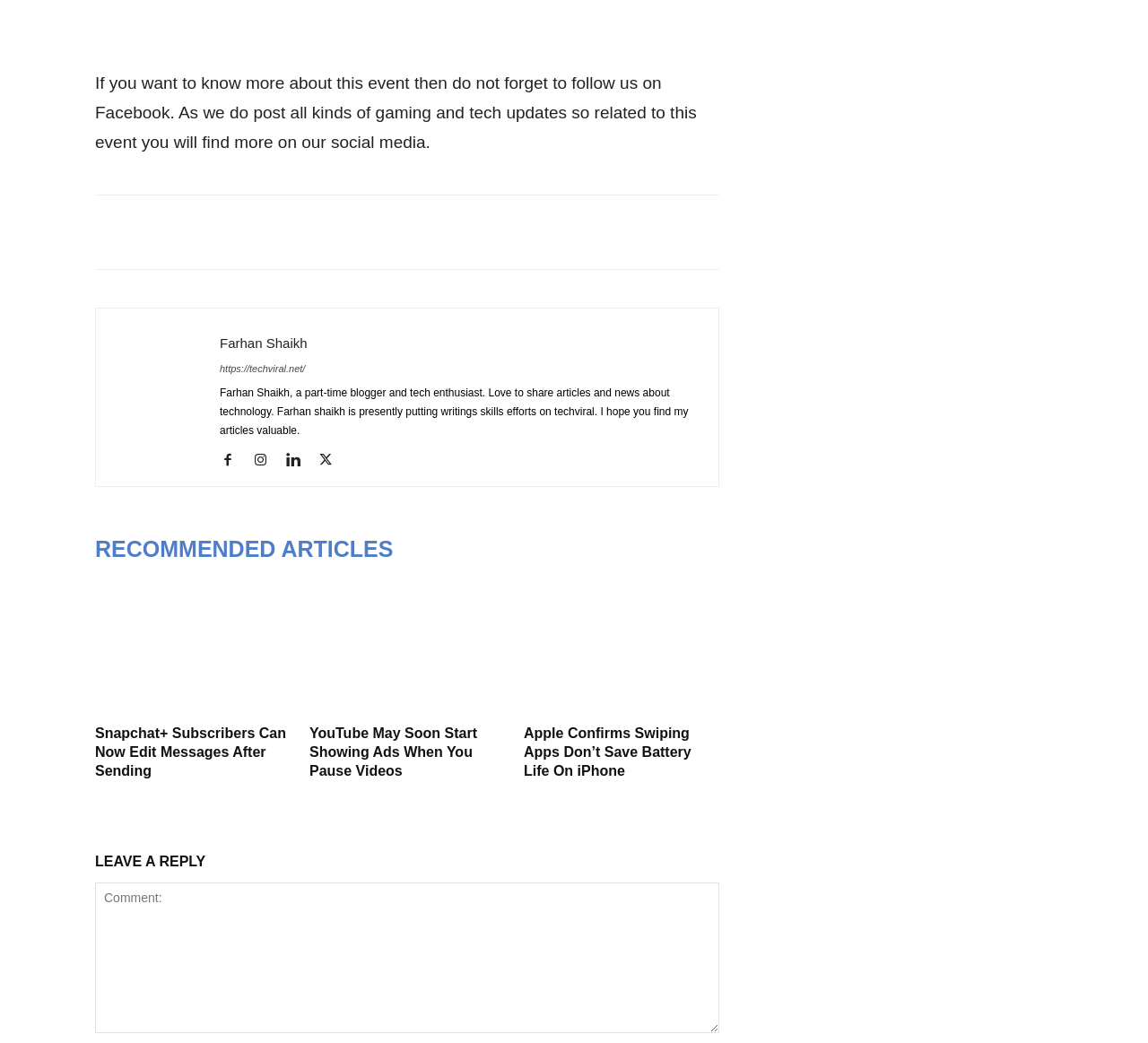Please respond in a single word or phrase: 
How many recommended articles are shown?

3